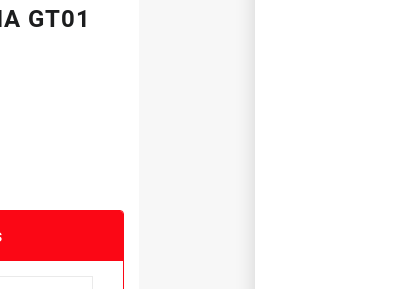What is the current status of the product?
Based on the image, respond with a single word or phrase.

Sold out